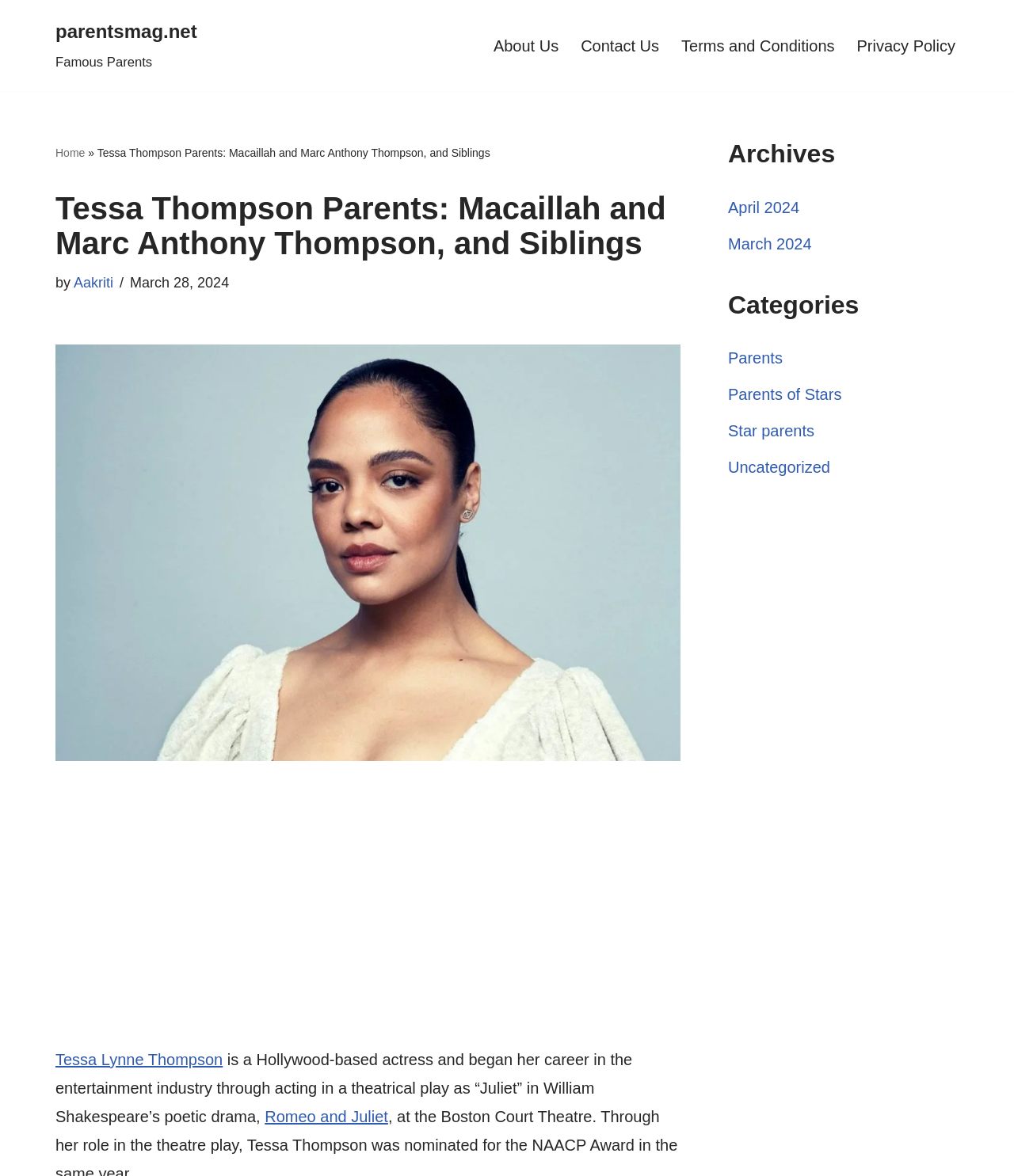Provide the bounding box coordinates for the UI element that is described by this text: "Contact Us". The coordinates should be in the form of four float numbers between 0 and 1: [left, top, right, bottom].

[0.573, 0.028, 0.65, 0.05]